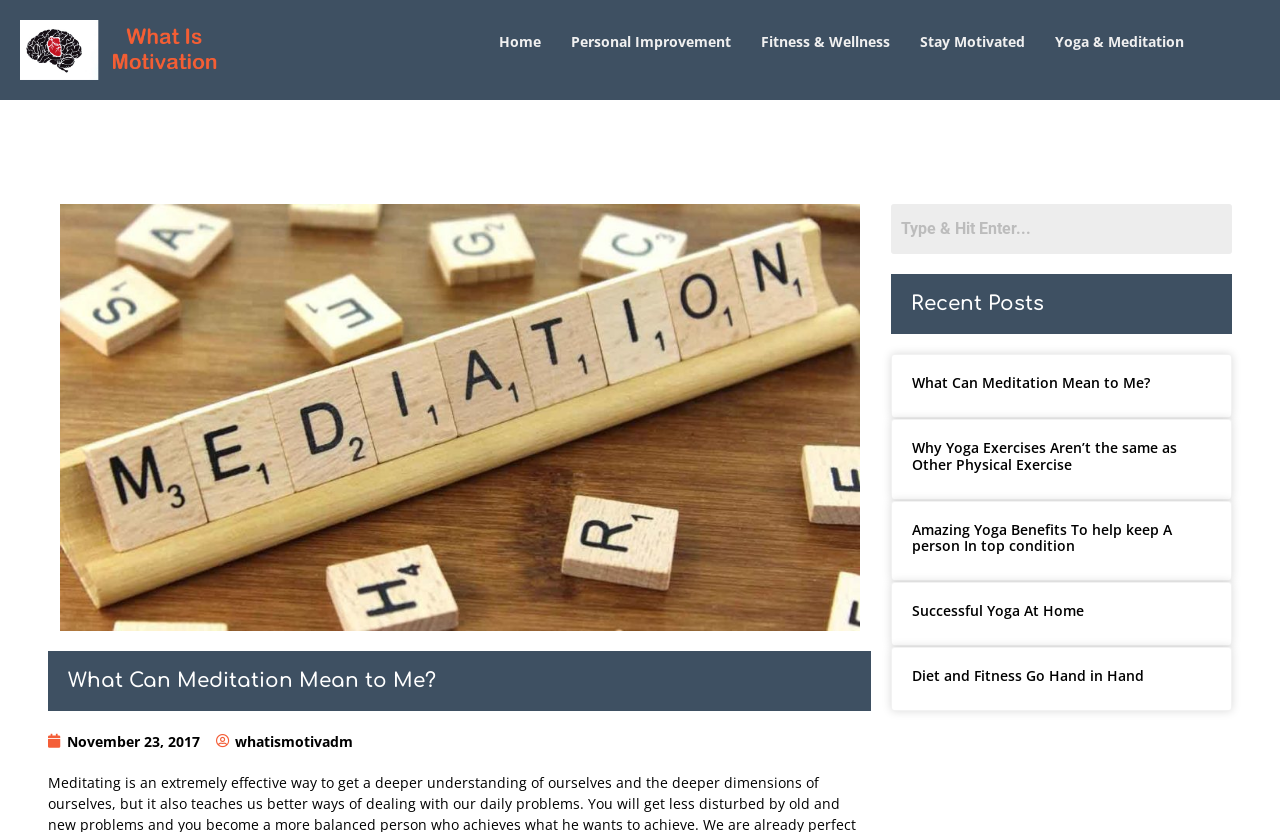What is the date of the post 'What Can Meditation Mean to Me?'?
Examine the image and give a concise answer in one word or a short phrase.

November 23, 2017